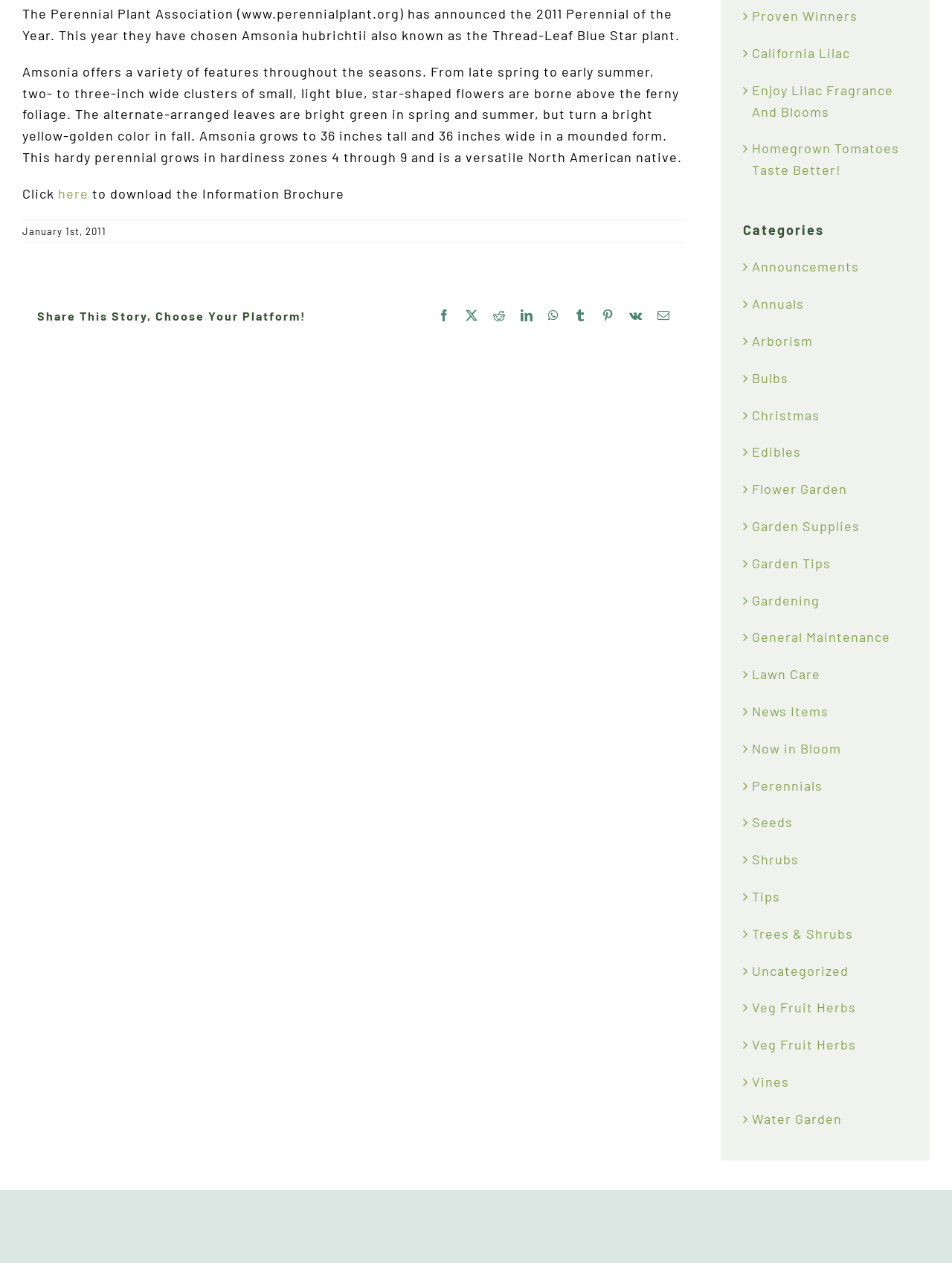Return the bounding box coordinates of the UI element that corresponds to this description: "Now in Bloom". The coordinates must be given as four float numbers in the range of 0 and 1, [left, top, right, bottom].

[0.79, 0.584, 0.945, 0.601]